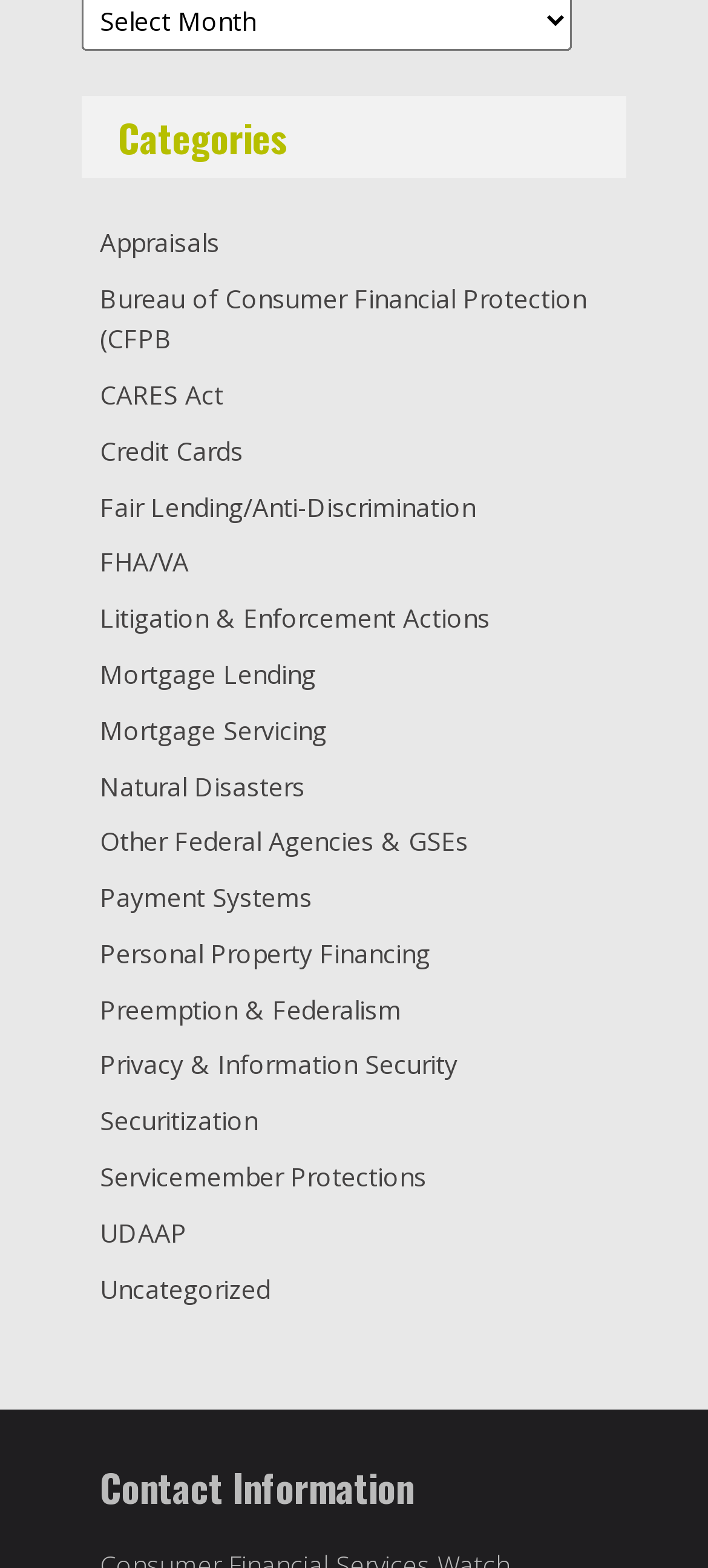Provide a one-word or brief phrase answer to the question:
What is the section below the categories list?

Contact Information